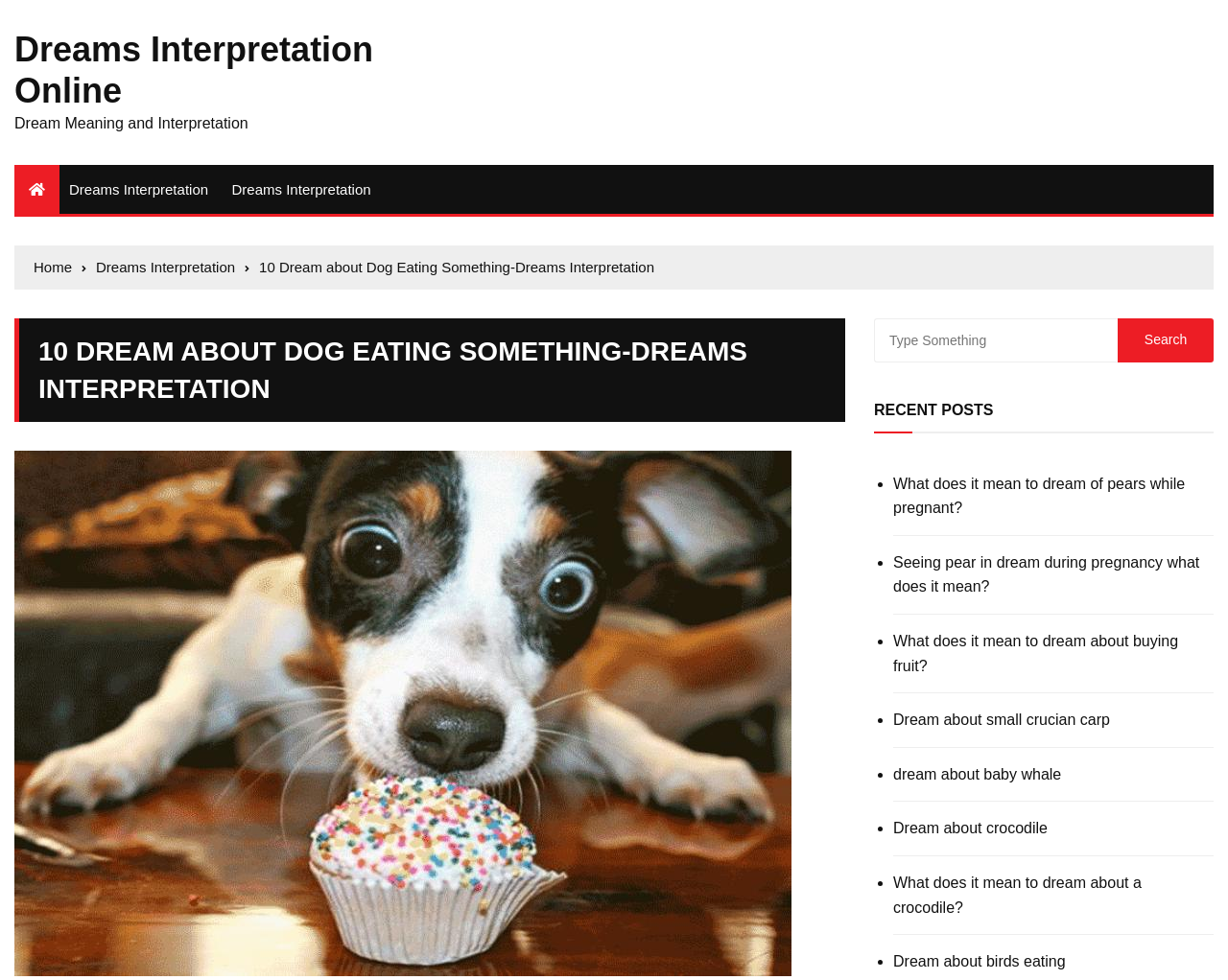Can you provide the bounding box coordinates for the element that should be clicked to implement the instruction: "Browse the recent post about dreaming of crocodile"?

[0.727, 0.833, 0.988, 0.858]